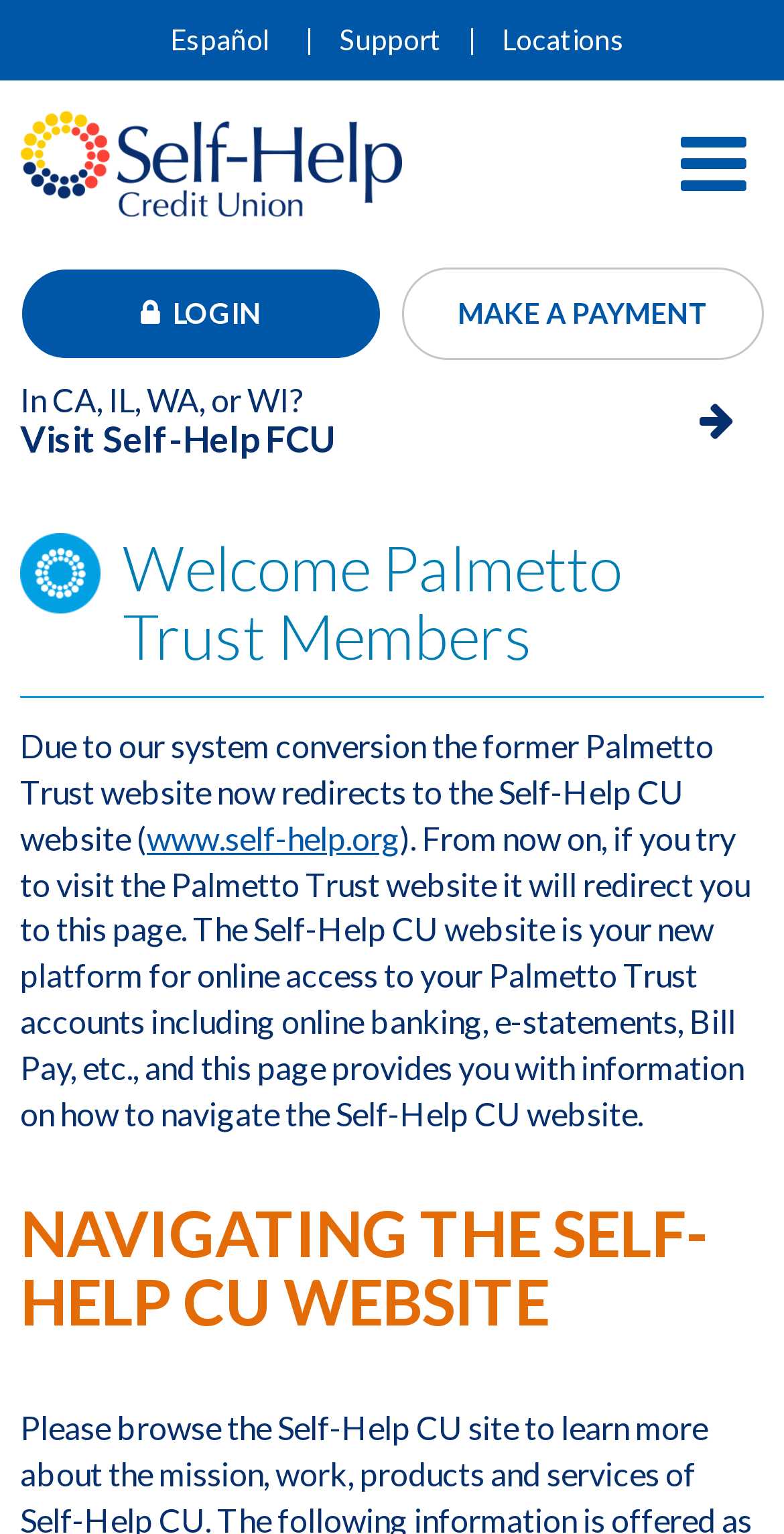Please identify the primary heading on the webpage and return its text.

Welcome Palmetto Trust Members